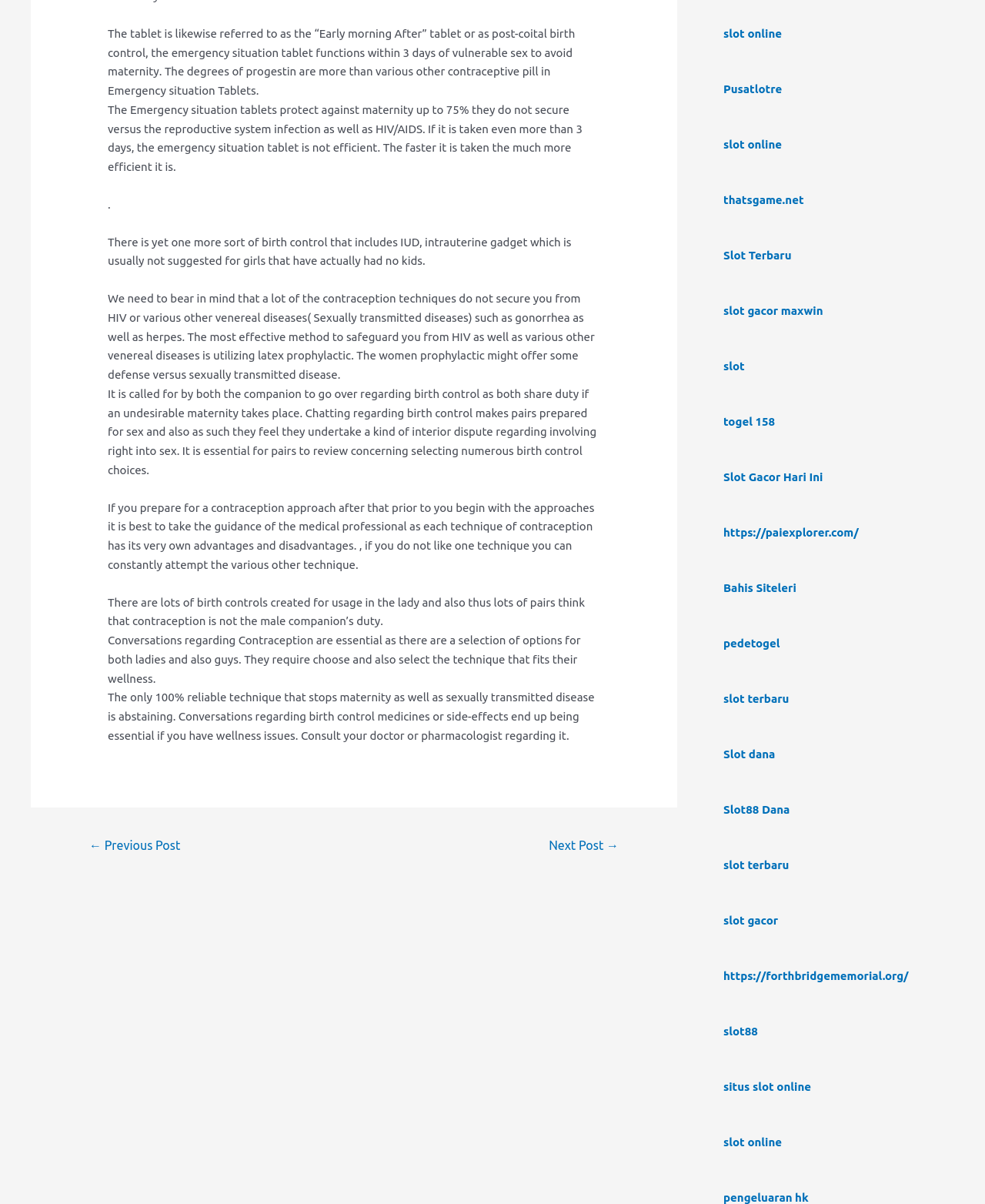Provide the bounding box coordinates, formatted as (top-left x, top-left y, bottom-right x, bottom-right y), with all values being floating point numbers between 0 and 1. Identify the bounding box of the UI element that matches the description: togel 158

[0.734, 0.345, 0.787, 0.355]